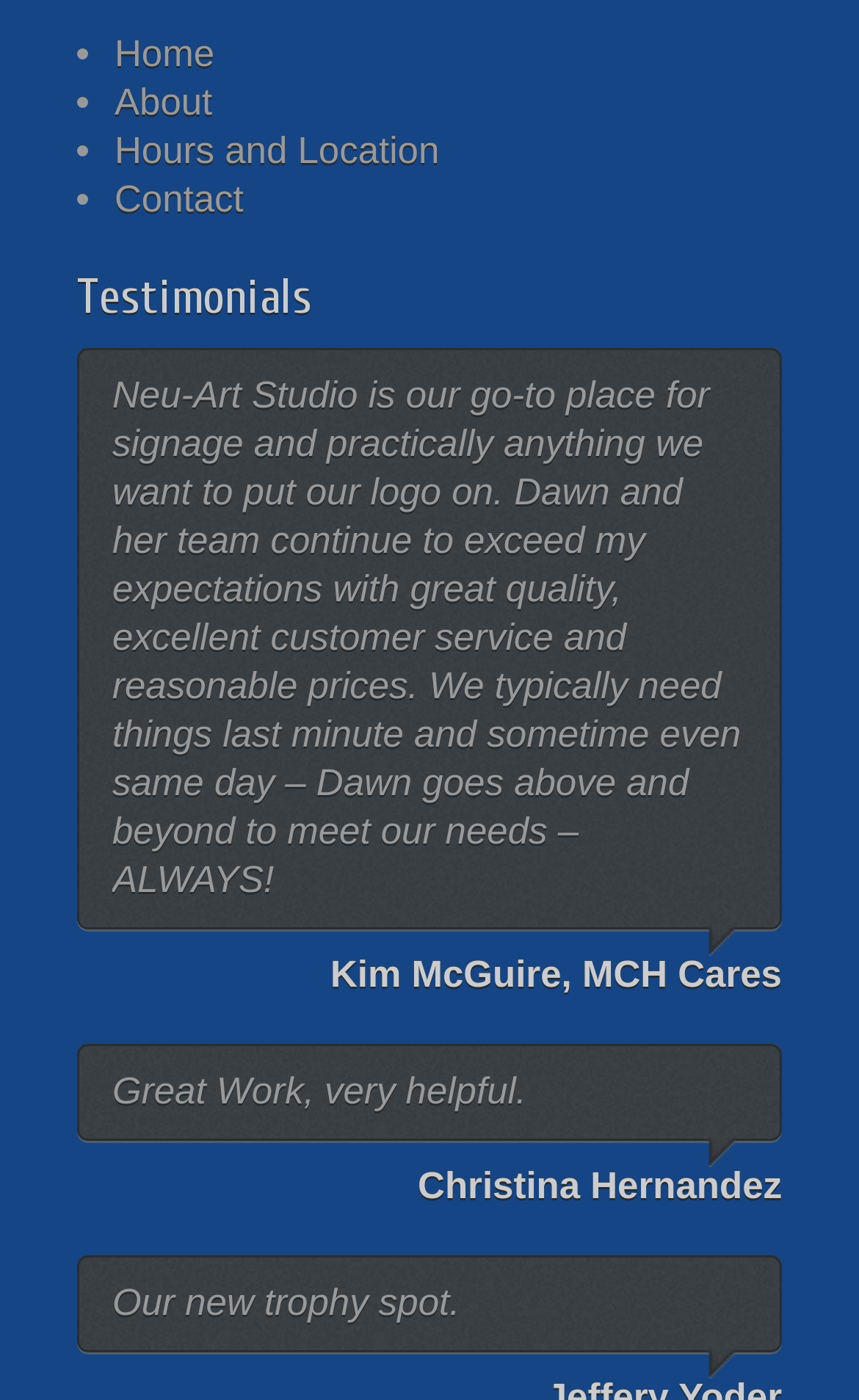Kindly provide the bounding box coordinates of the section you need to click on to fulfill the given instruction: "go to home page".

[0.133, 0.023, 0.25, 0.053]